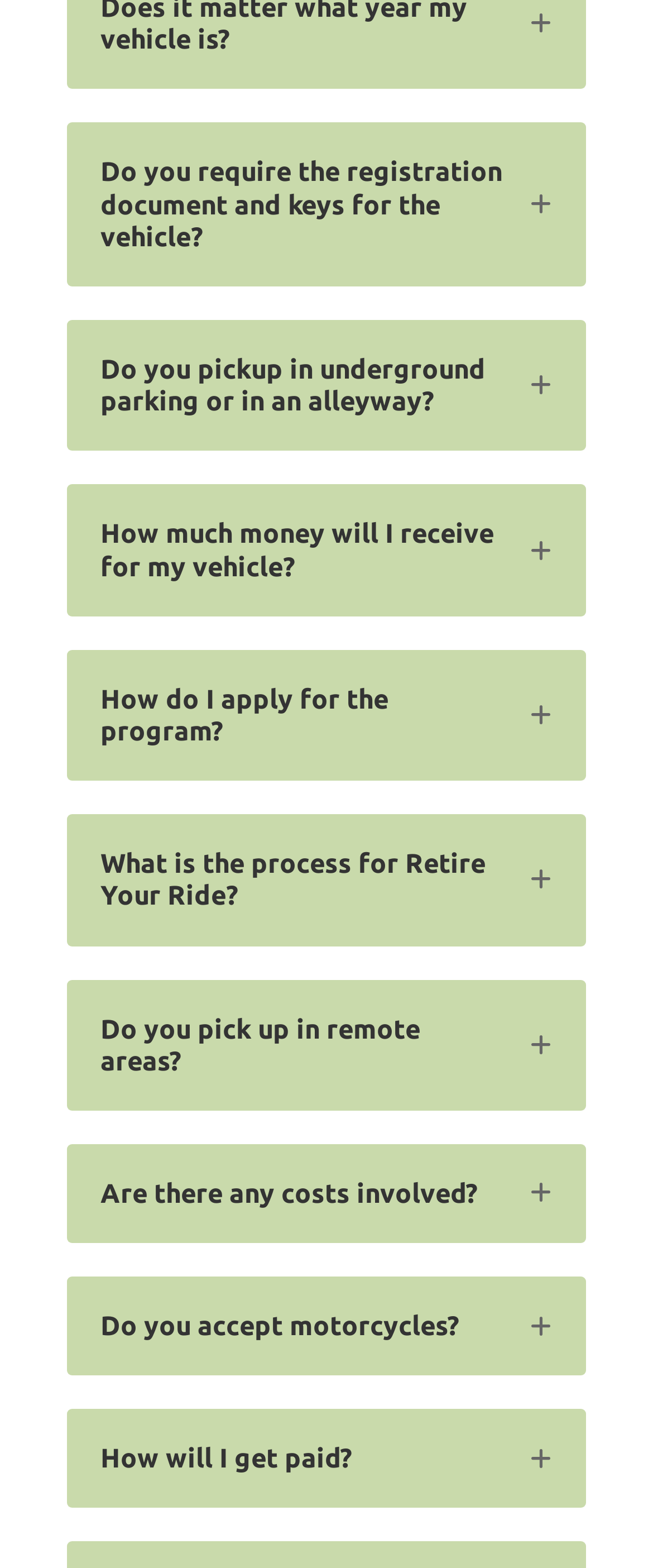Identify the bounding box coordinates of the clickable region necessary to fulfill the following instruction: "Expand 'What is the process for Retire Your Ride?' tab". The bounding box coordinates should be four float numbers between 0 and 1, i.e., [left, top, right, bottom].

[0.103, 0.519, 0.897, 0.603]